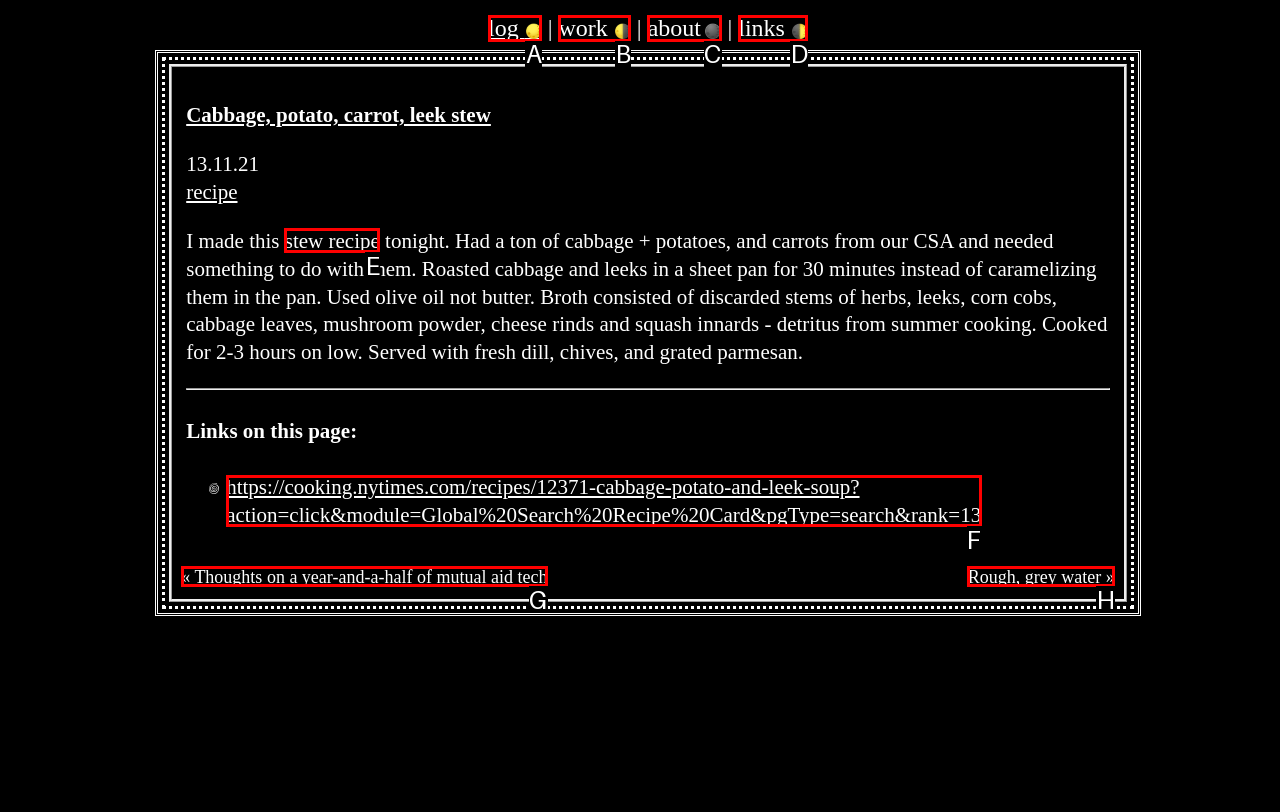Match the HTML element to the given description: Rough, grey water »
Indicate the option by its letter.

H